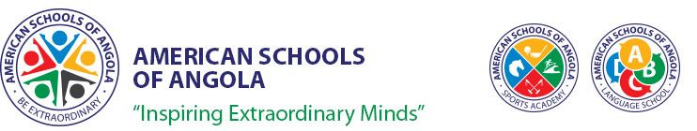What is the tagline of the school?
Refer to the image and provide a one-word or short phrase answer.

Inspiring Extraordinary Minds